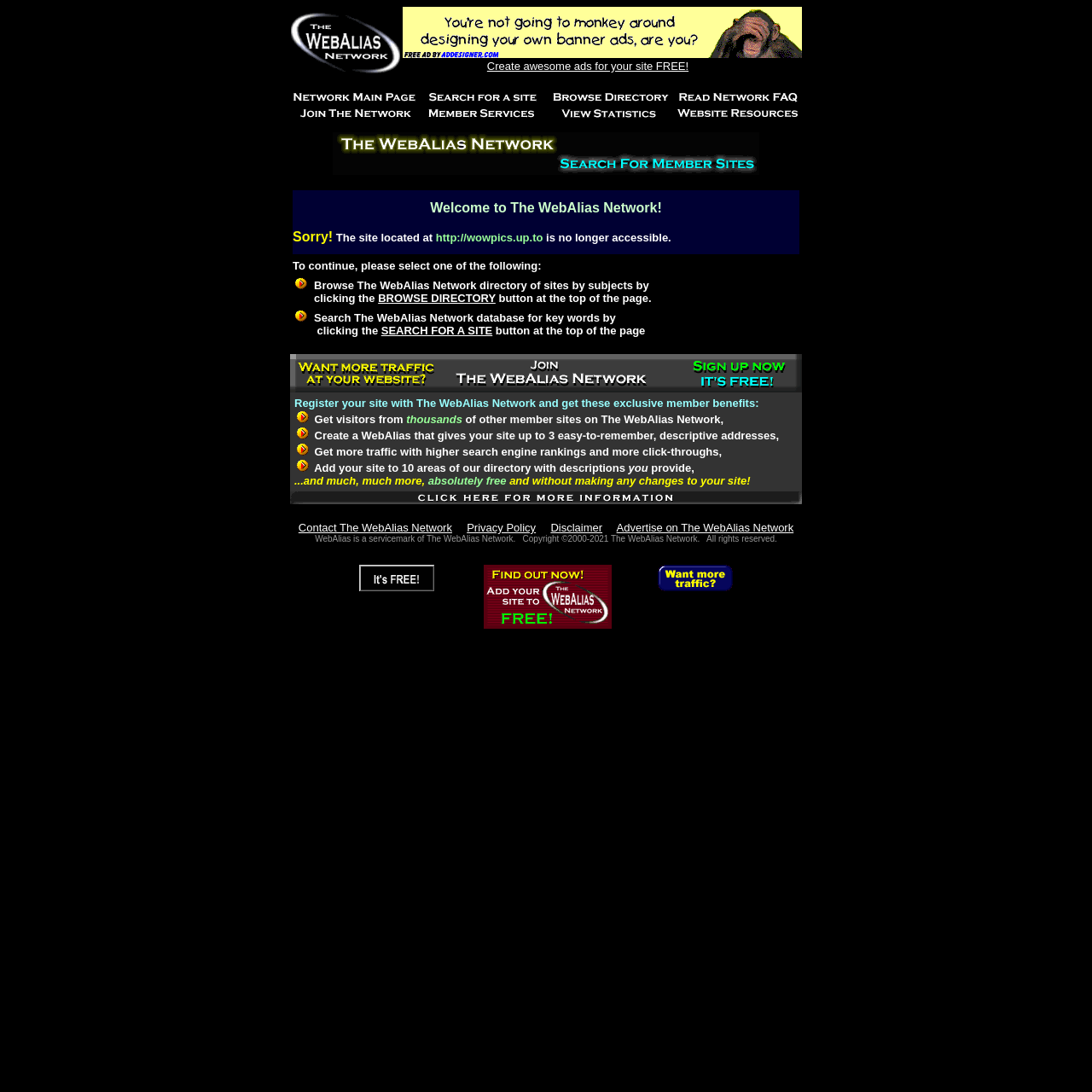Find the bounding box of the UI element described as follows: "parent_node: Subscribe placeholder="Enter your email"".

None